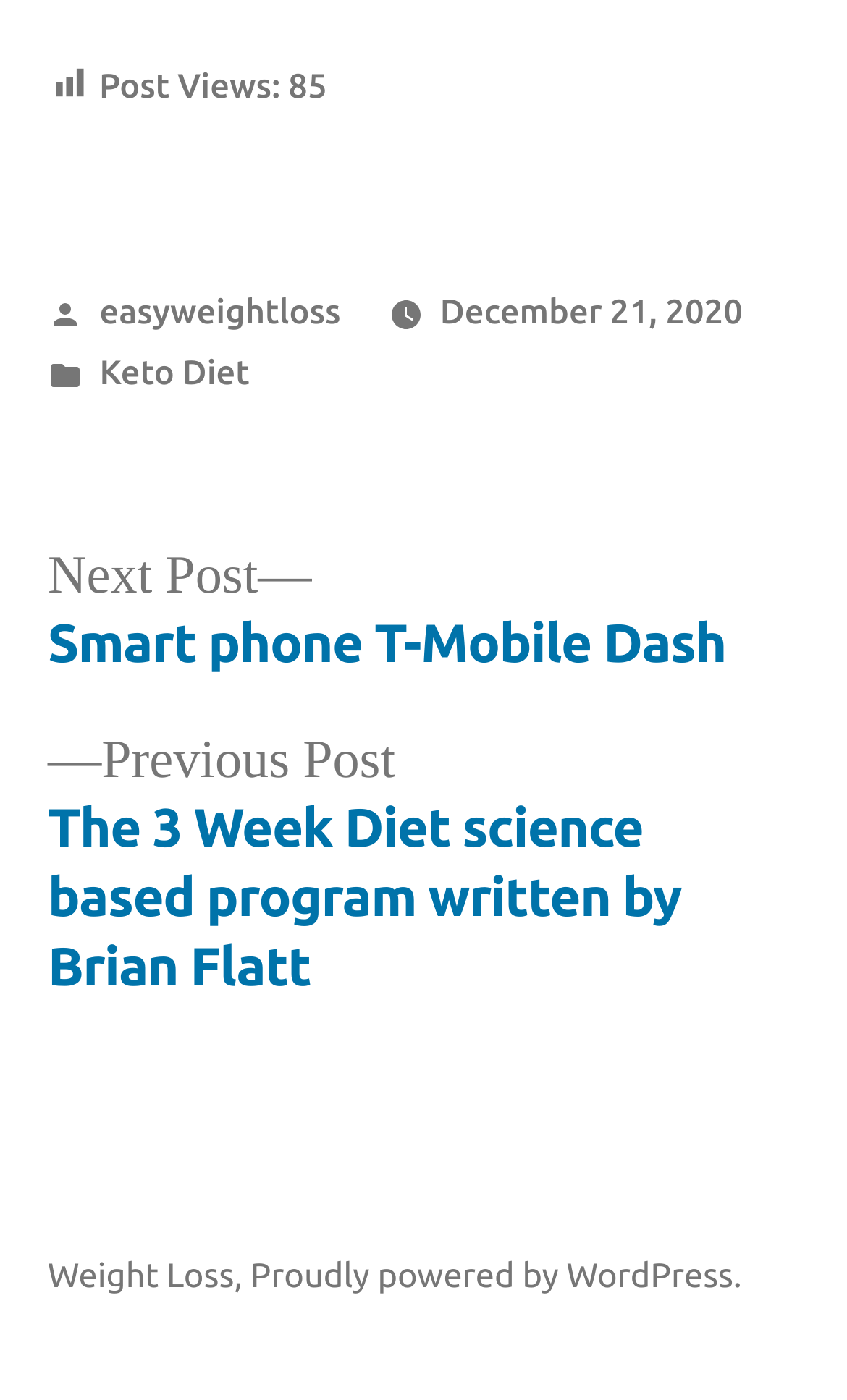Who is the author of the current post?
Please utilize the information in the image to give a detailed response to the question.

I found the author of the current post by examining the footer section of the webpage, where it says 'Posted by' followed by a link 'easyweightloss', which indicates that the author of the current post is 'easyweightloss'.